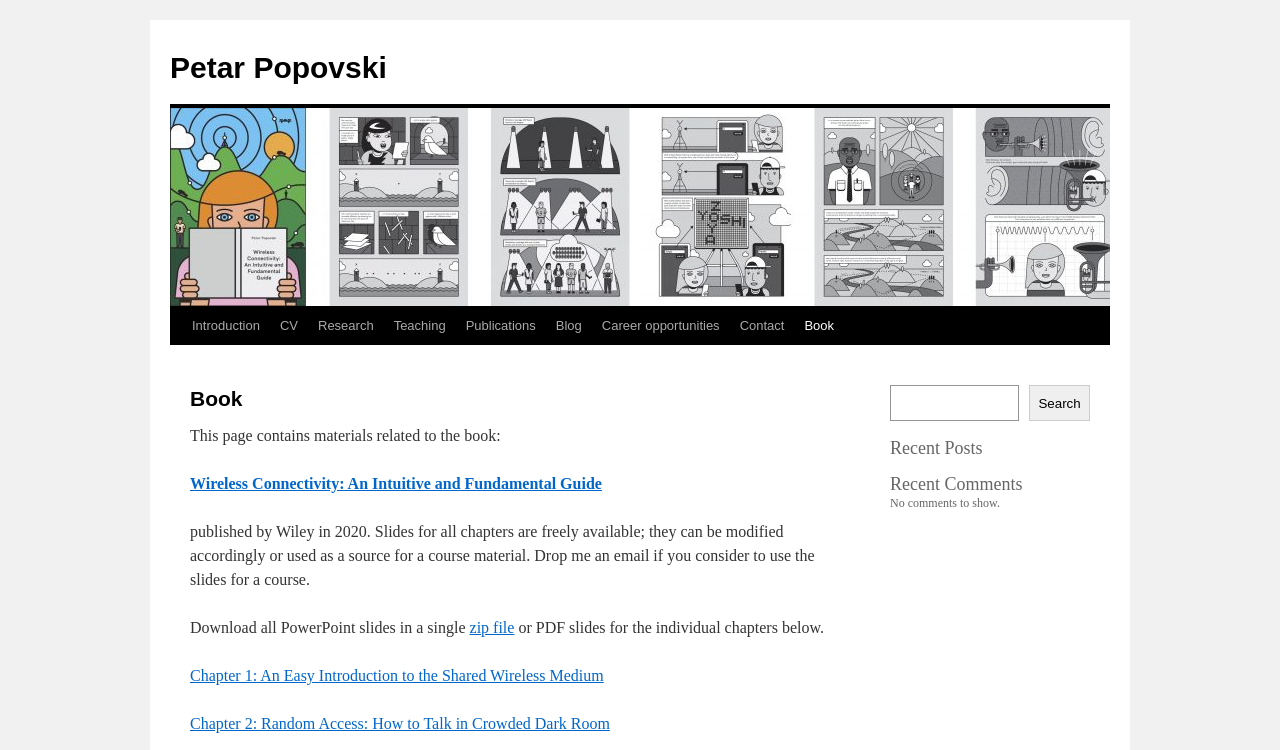What is the title of the book?
Based on the image, answer the question with a single word or brief phrase.

Wireless Connectivity: An Intuitive and Fundamental Guide